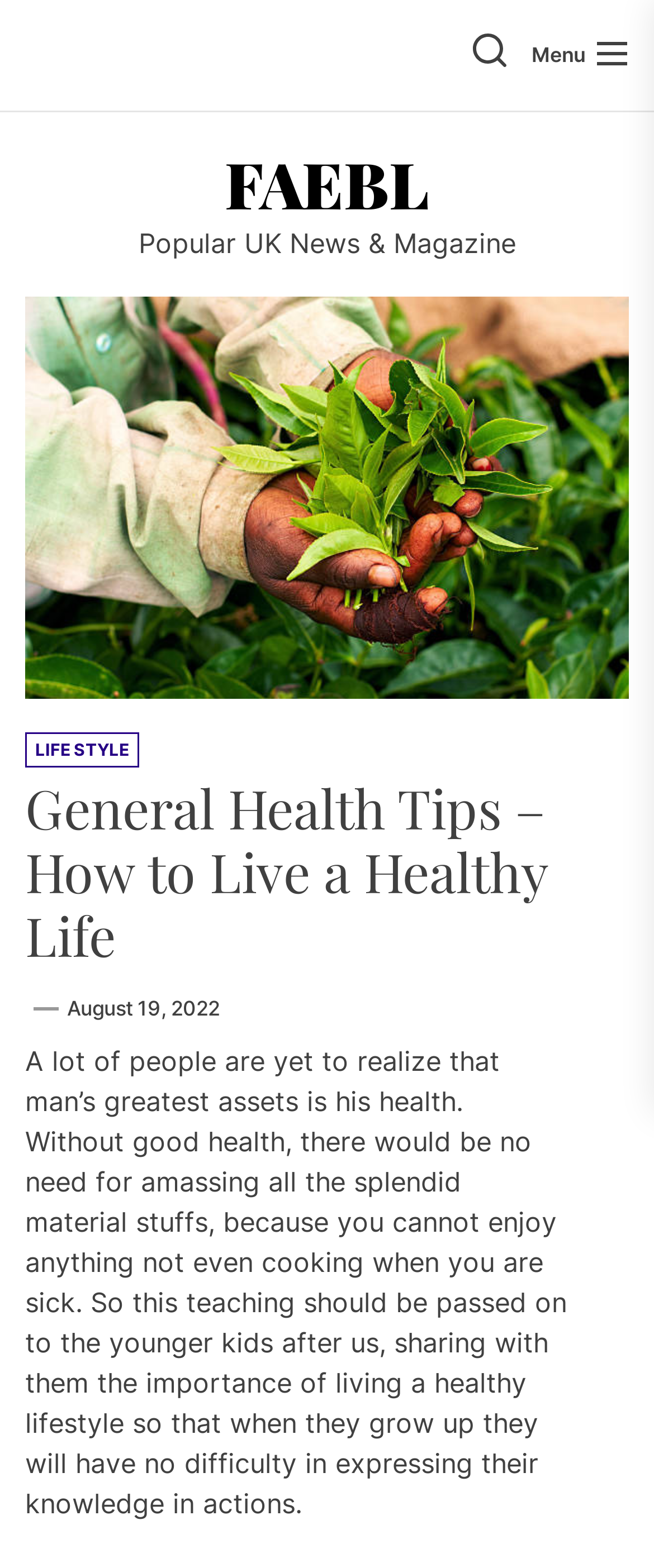What is the importance of health according to the article?
Examine the image closely and answer the question with as much detail as possible.

I determined the importance of health according to the article by reading the StaticText element which states that 'you cannot enjoy anything not even cooking when you are sick', indicating that health is important for enjoying life.